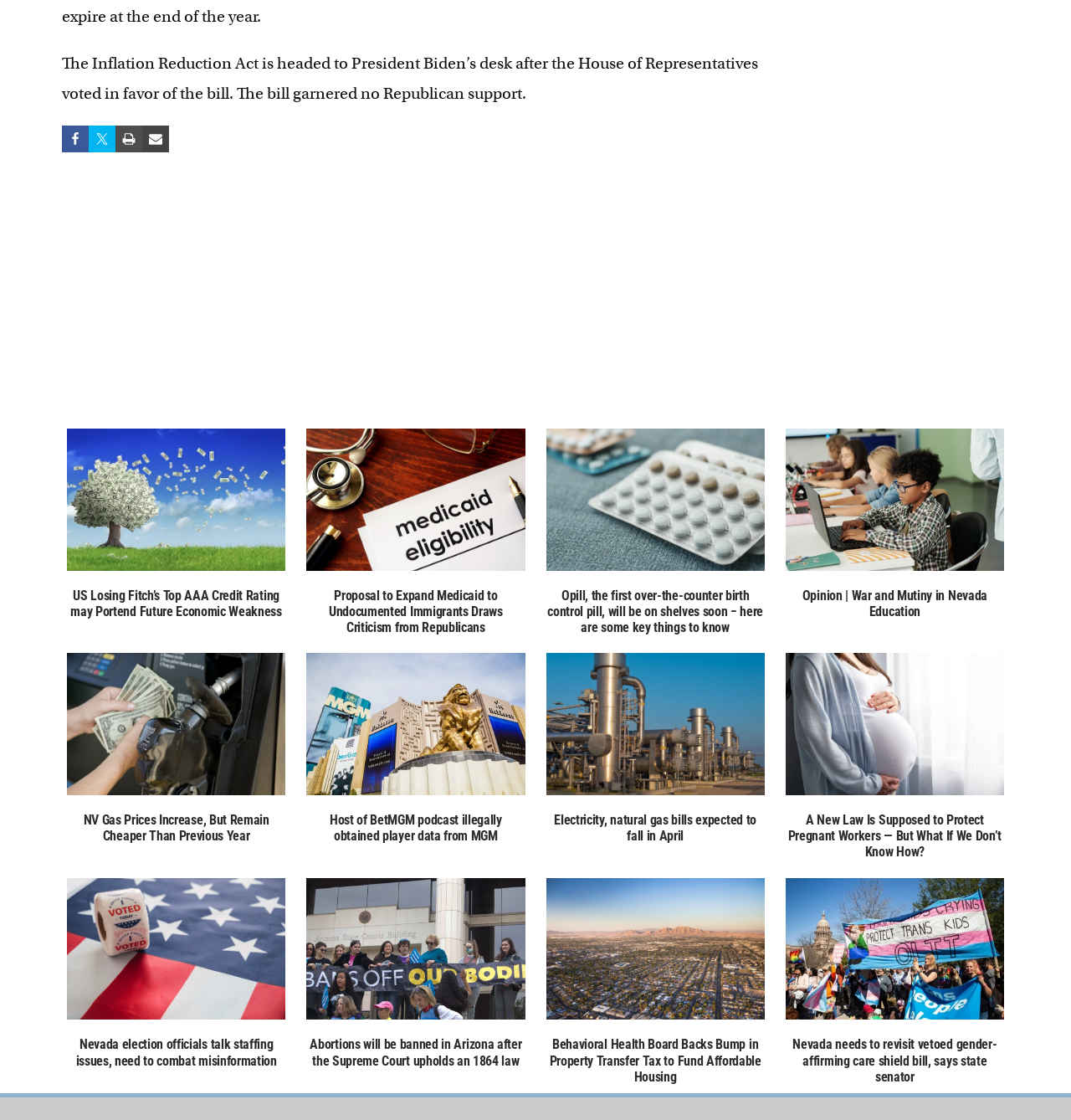Identify the coordinates of the bounding box for the element described below: "aria-label="Advertisement" name="aswift_1" title="Advertisement"". Return the coordinates as four float numbers between 0 and 1: [left, top, right, bottom].

[0.058, 0.218, 0.942, 0.368]